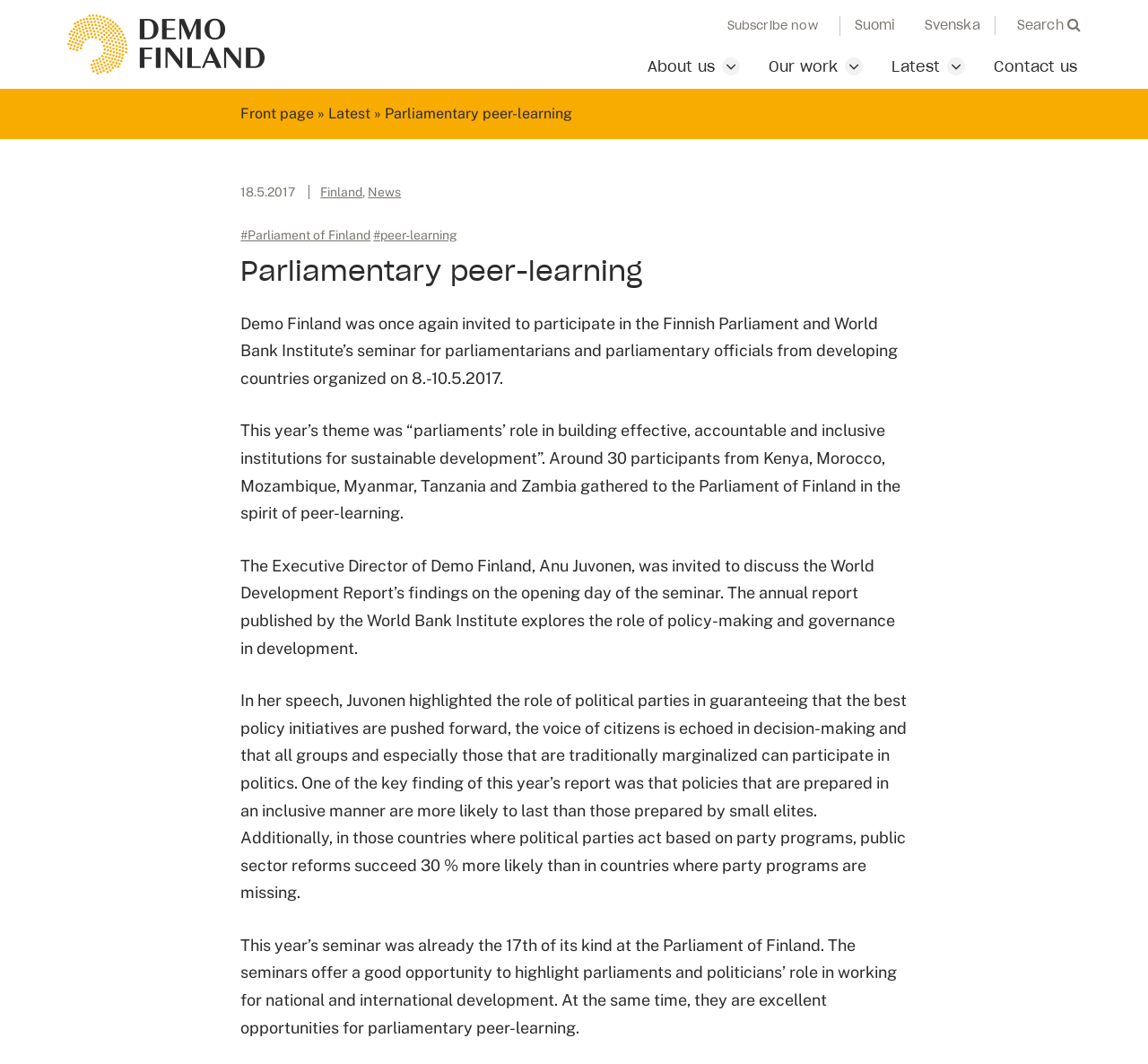What is the theme of the seminar?
Identify the answer in the screenshot and reply with a single word or phrase.

parliaments' role in building effective, accountable and inclusive institutions for sustainable development